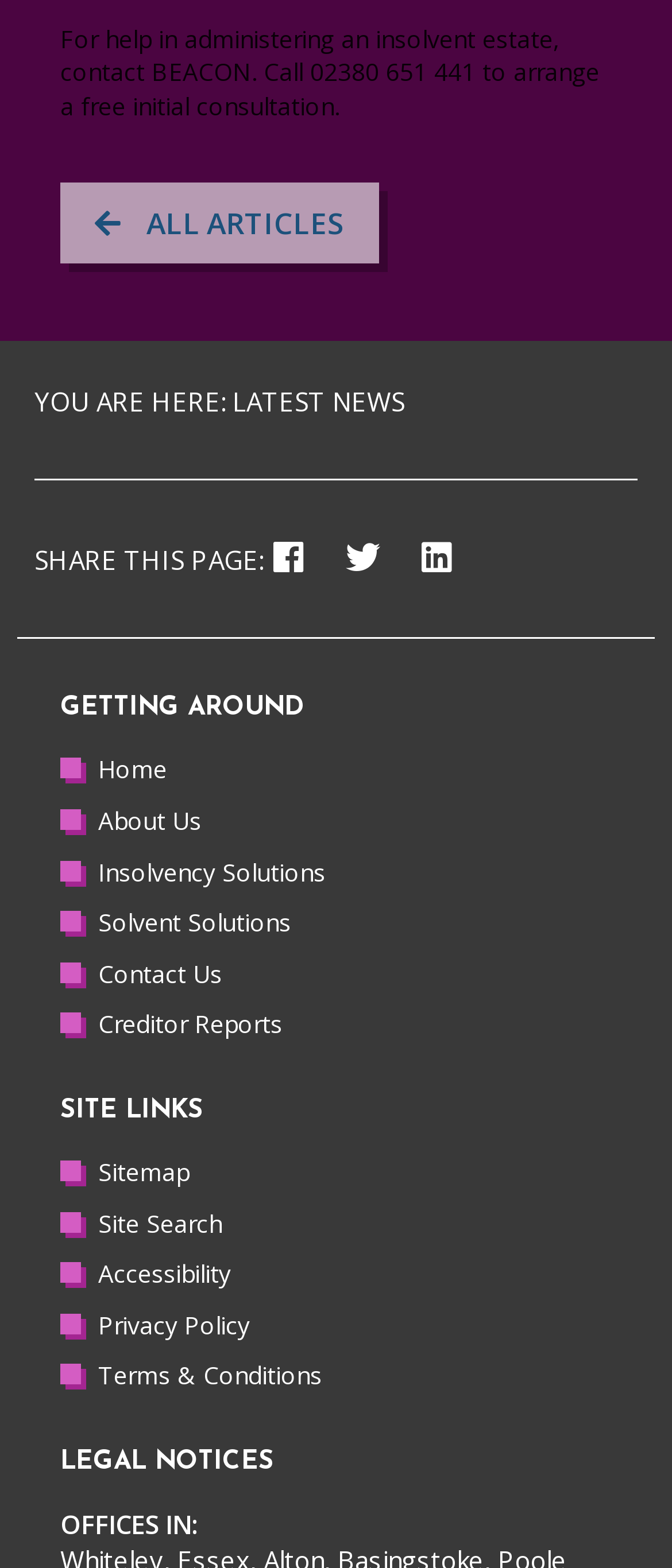Please identify the bounding box coordinates of the element's region that I should click in order to complete the following instruction: "Share this page on Facebook". The bounding box coordinates consist of four float numbers between 0 and 1, i.e., [left, top, right, bottom].

[0.4, 0.329, 0.503, 0.384]